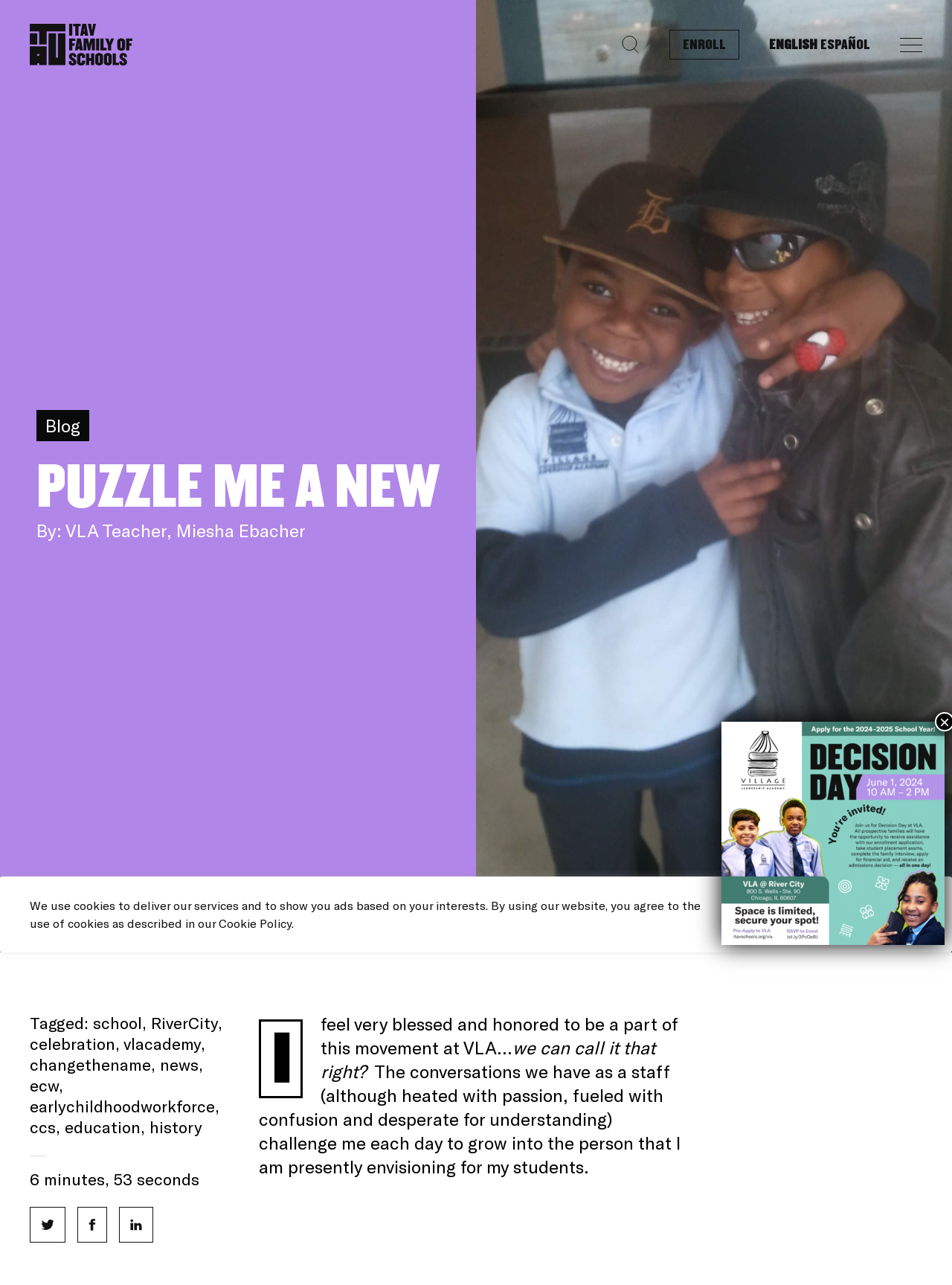Provide the text content of the webpage's main heading.

PUZZLE ME A NEW